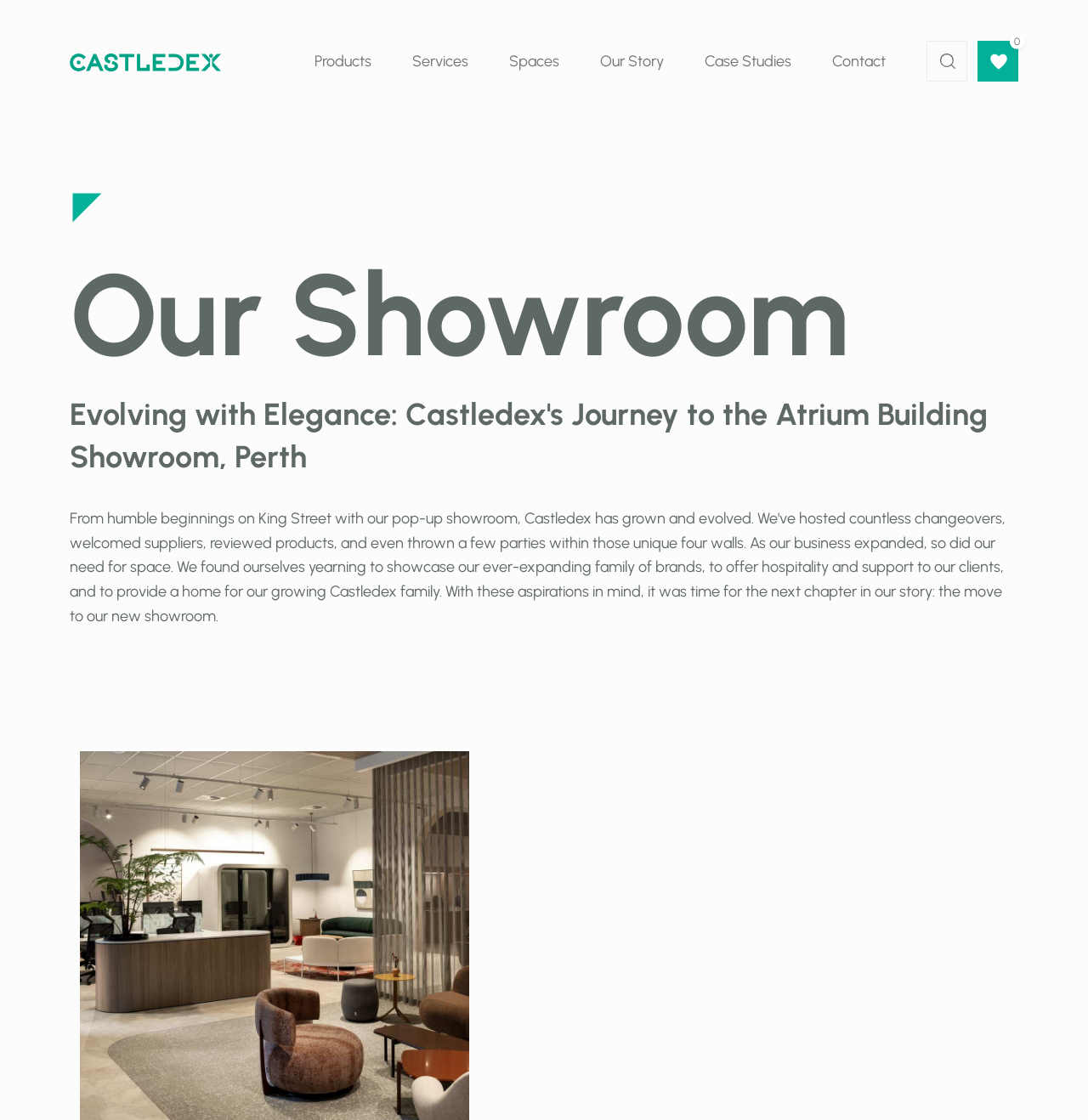Please find the bounding box coordinates (top-left x, top-left y, bottom-right x, bottom-right y) in the screenshot for the UI element described as follows: Our Story

[0.533, 0.038, 0.629, 0.072]